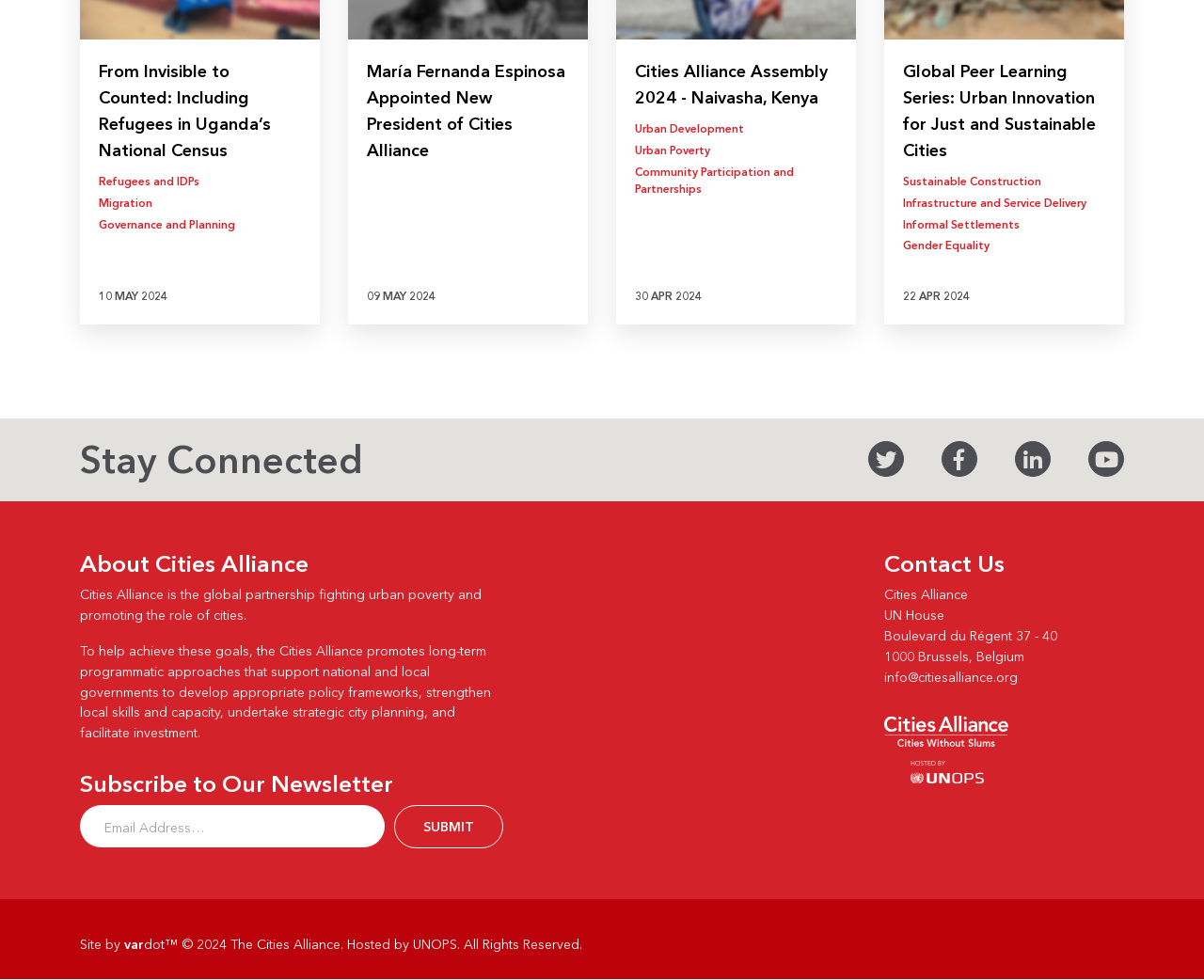Determine the bounding box coordinates of the clickable region to execute the instruction: "Subscribe to the newsletter". The coordinates should be four float numbers between 0 and 1, denoted as [left, top, right, bottom].

[0.066, 0.822, 0.327, 0.865]